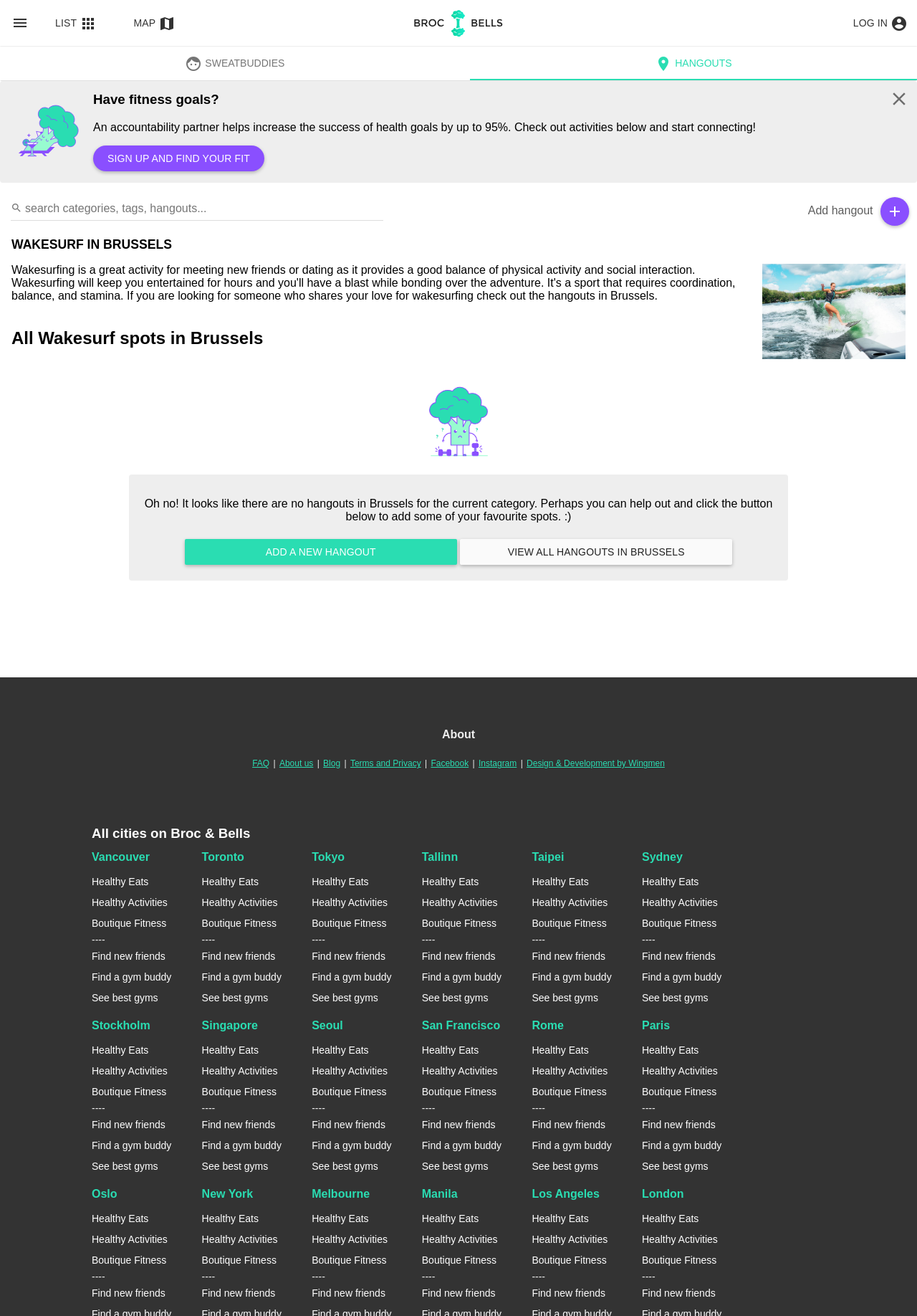Please identify the bounding box coordinates of the clickable area that will fulfill the following instruction: "Search for categories, tags, or hangouts". The coordinates should be in the format of four float numbers between 0 and 1, i.e., [left, top, right, bottom].

[0.012, 0.15, 0.418, 0.168]